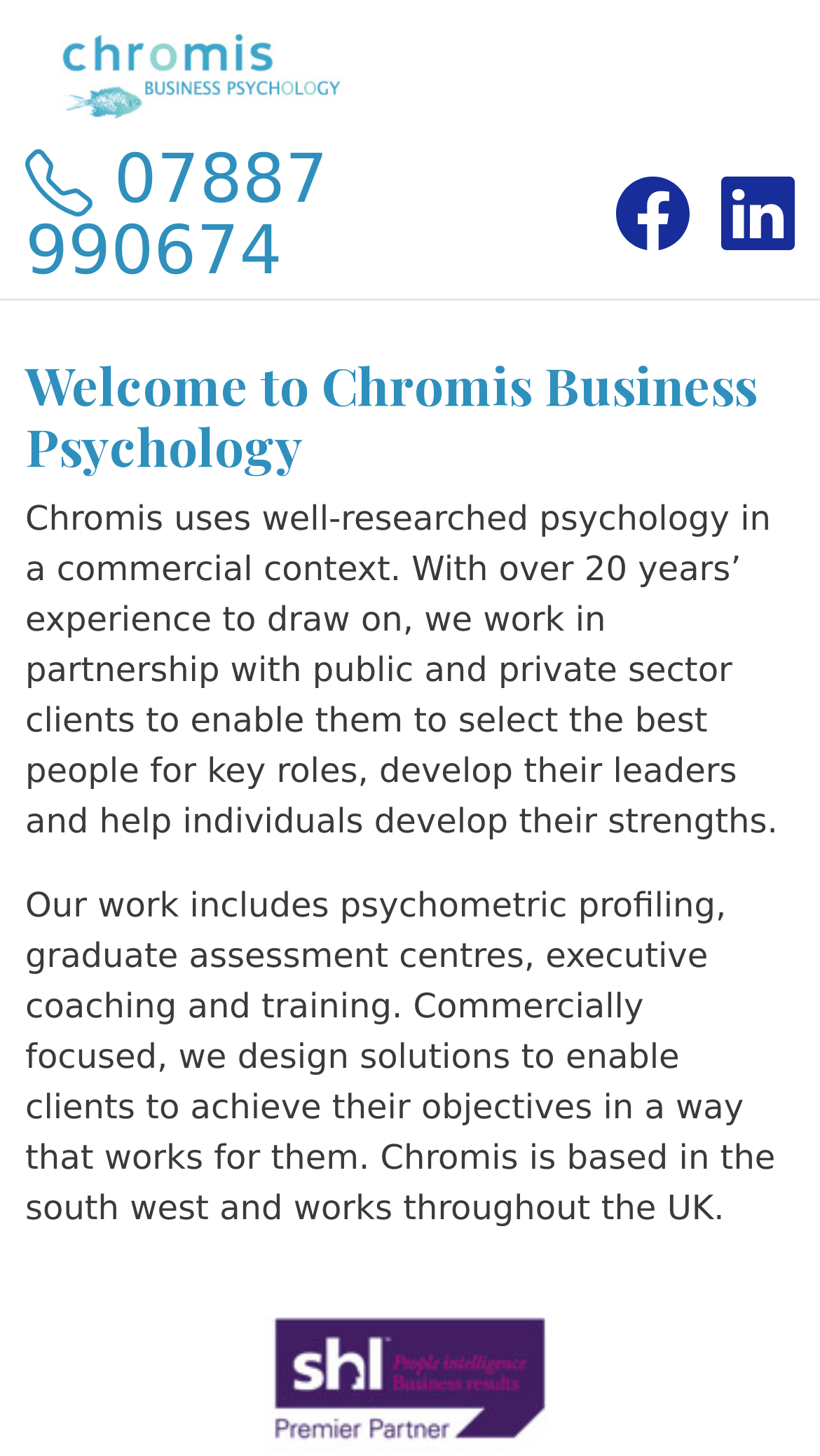What services does Chromis Business Psychology offer?
Give a one-word or short-phrase answer derived from the screenshot.

Psychometric profiling, graduate assessment centres, executive coaching and training